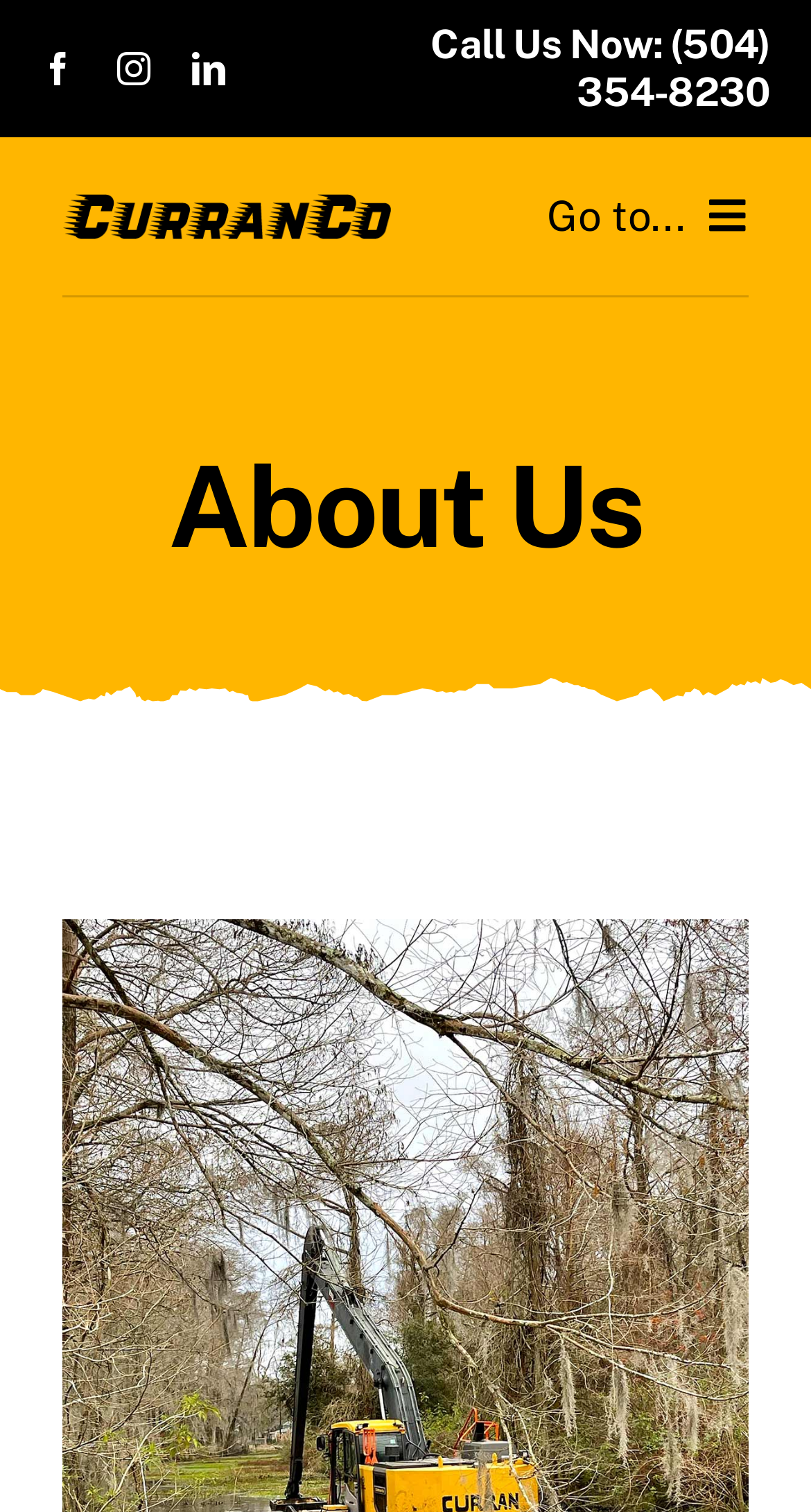Respond to the question below with a single word or phrase: What is the company name?

Curranco